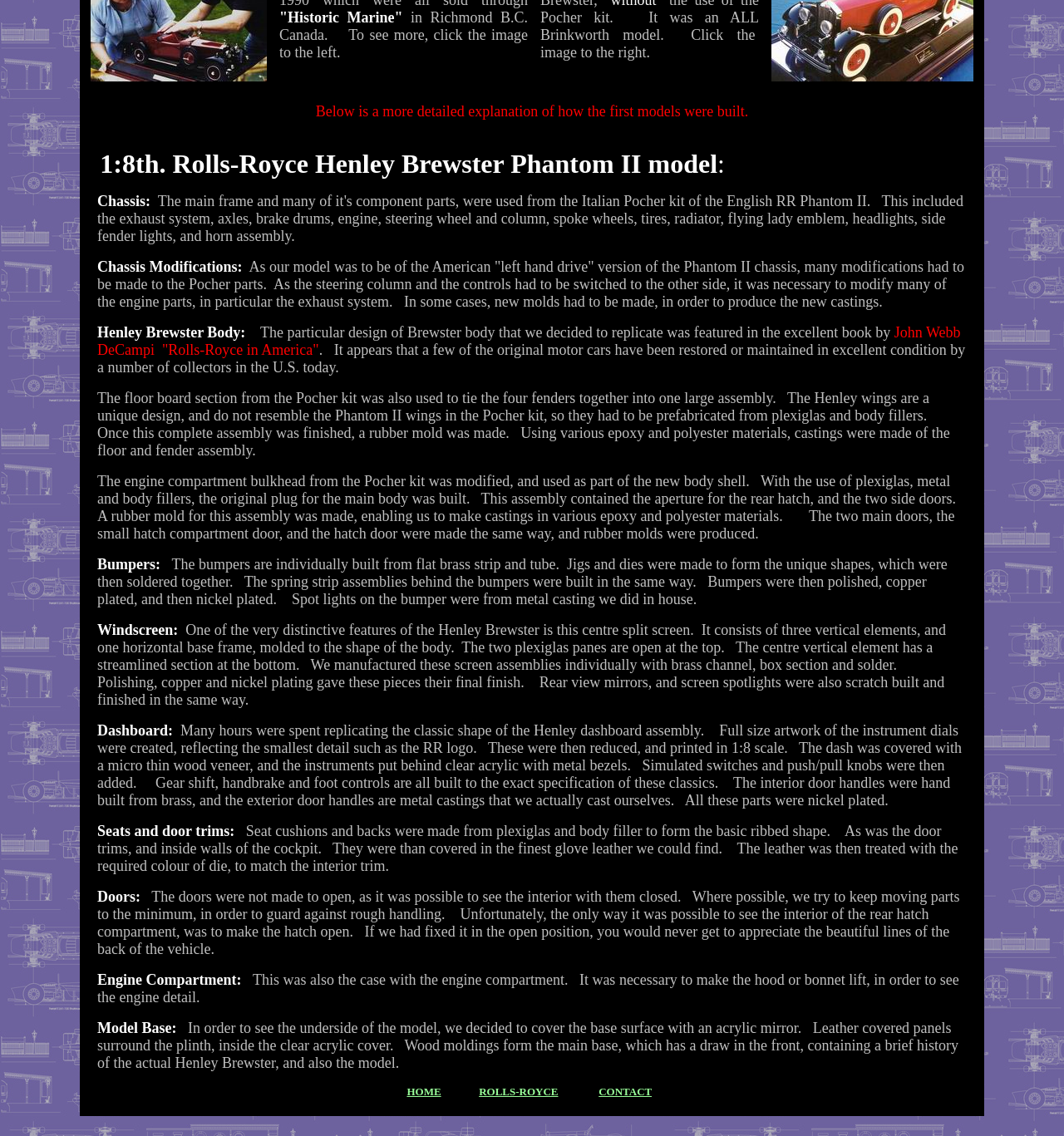What is the purpose of the rubber mold?
From the details in the image, answer the question comprehensively.

According to the text, a rubber mold was made to produce castings of the floor and fender assembly, as well as the main body shell. This suggests that the rubber mold is used to create replicas of these parts.